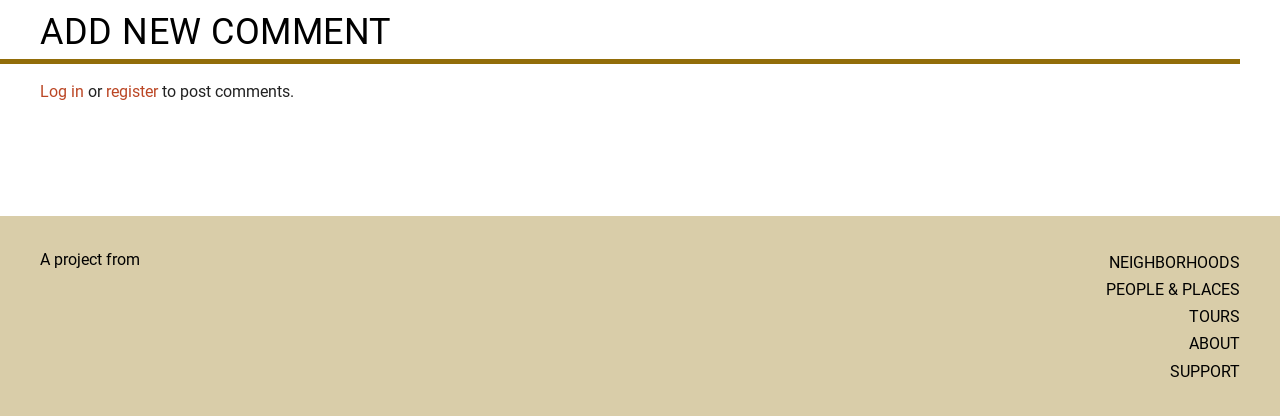What is the purpose of the 'ADD NEW COMMENT' section?
Please answer the question with a single word or phrase, referencing the image.

To post comments